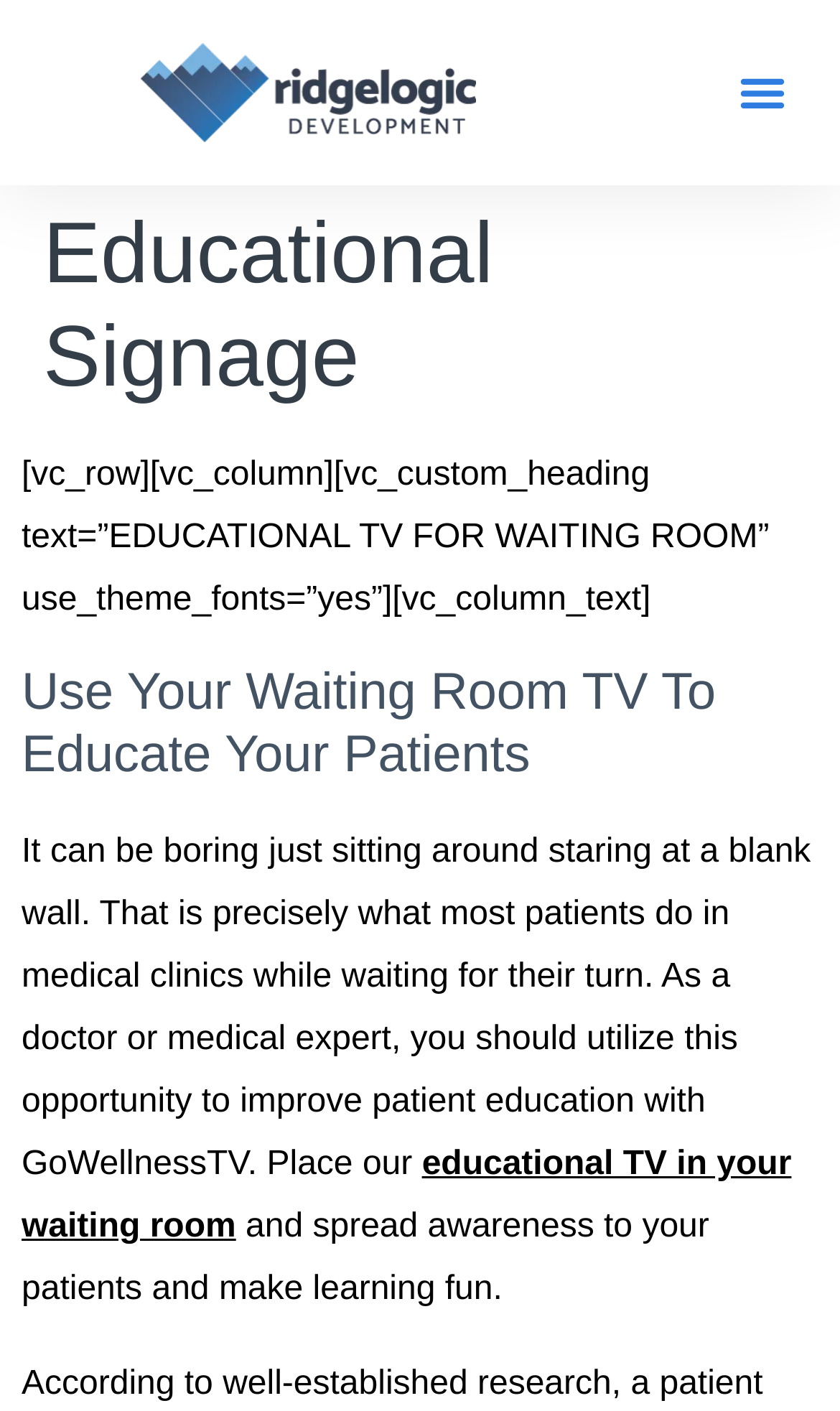Provide the bounding box coordinates of the UI element this sentence describes: "Menu".

[0.864, 0.041, 0.949, 0.091]